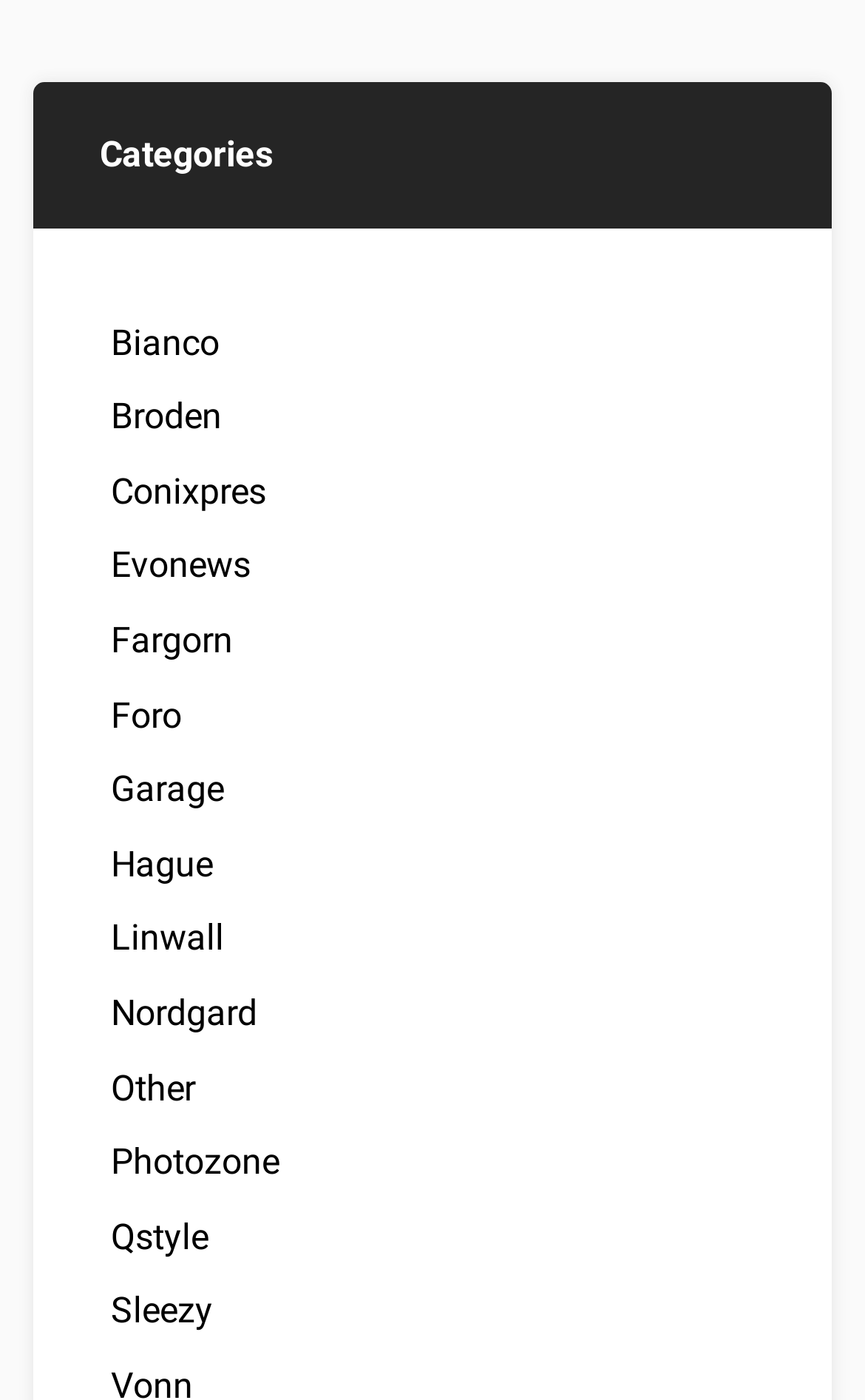Pinpoint the bounding box coordinates of the area that should be clicked to complete the following instruction: "browse Other". The coordinates must be given as four float numbers between 0 and 1, i.e., [left, top, right, bottom].

[0.128, 0.762, 0.226, 0.792]